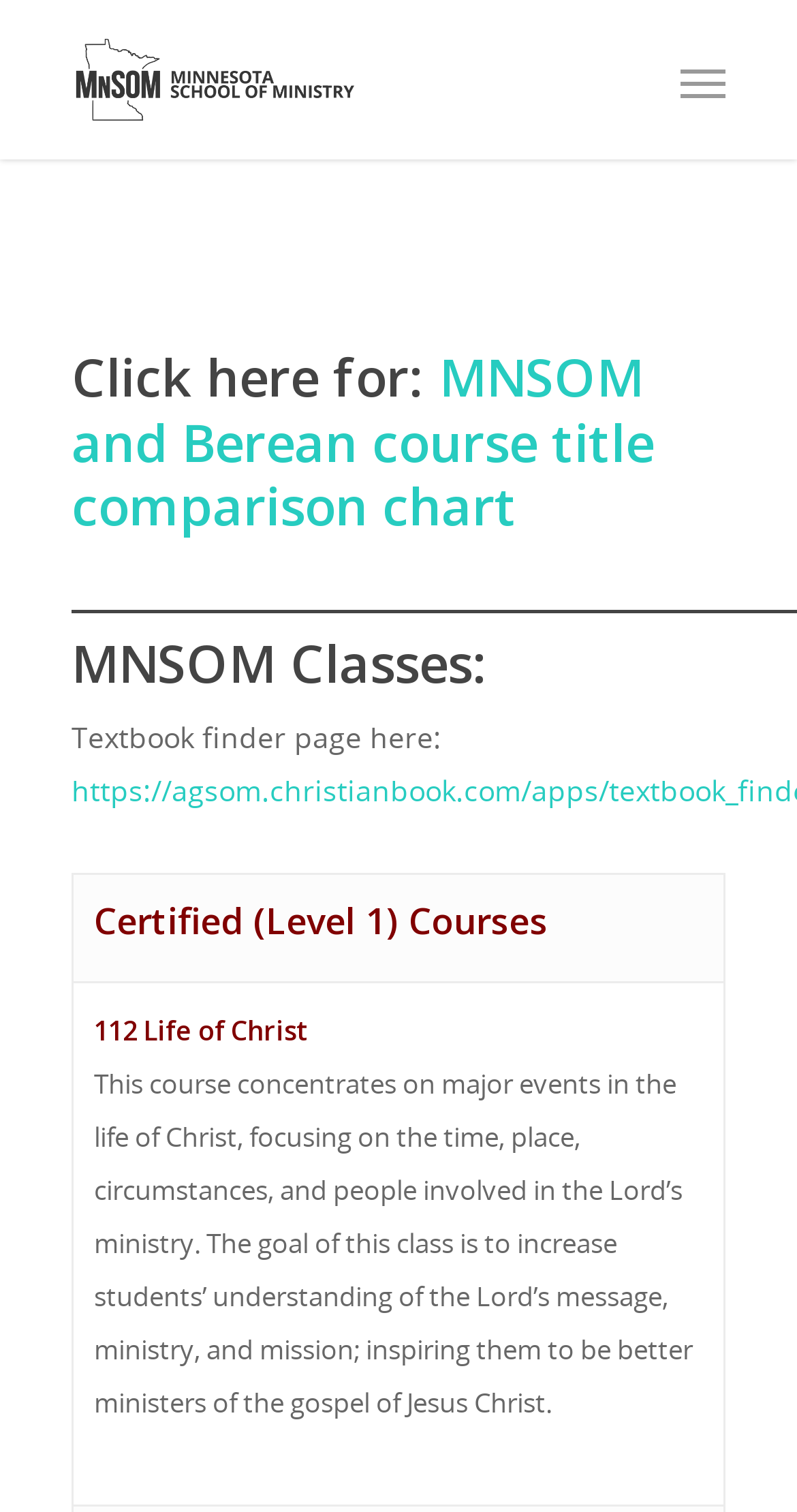Please study the image and answer the question comprehensively:
What is the purpose of the 'Textbook finder page'?

The 'Textbook finder page' is mentioned on the webpage, and its purpose can be inferred as finding textbooks, likely for the courses offered by the Minnesota School of Ministry.